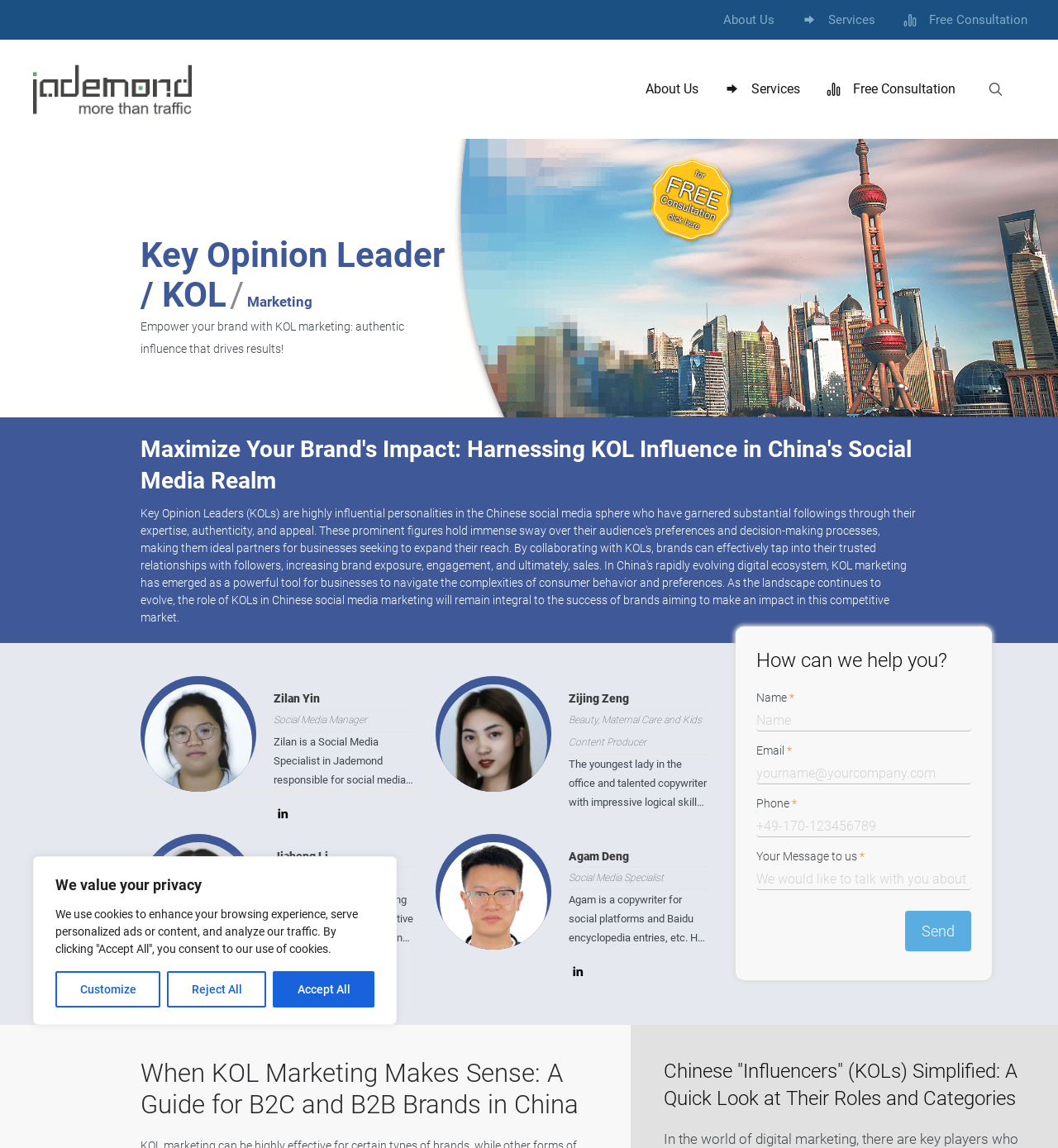Please find and generate the text of the main header of the webpage.

Key Opinion Leader / KOL